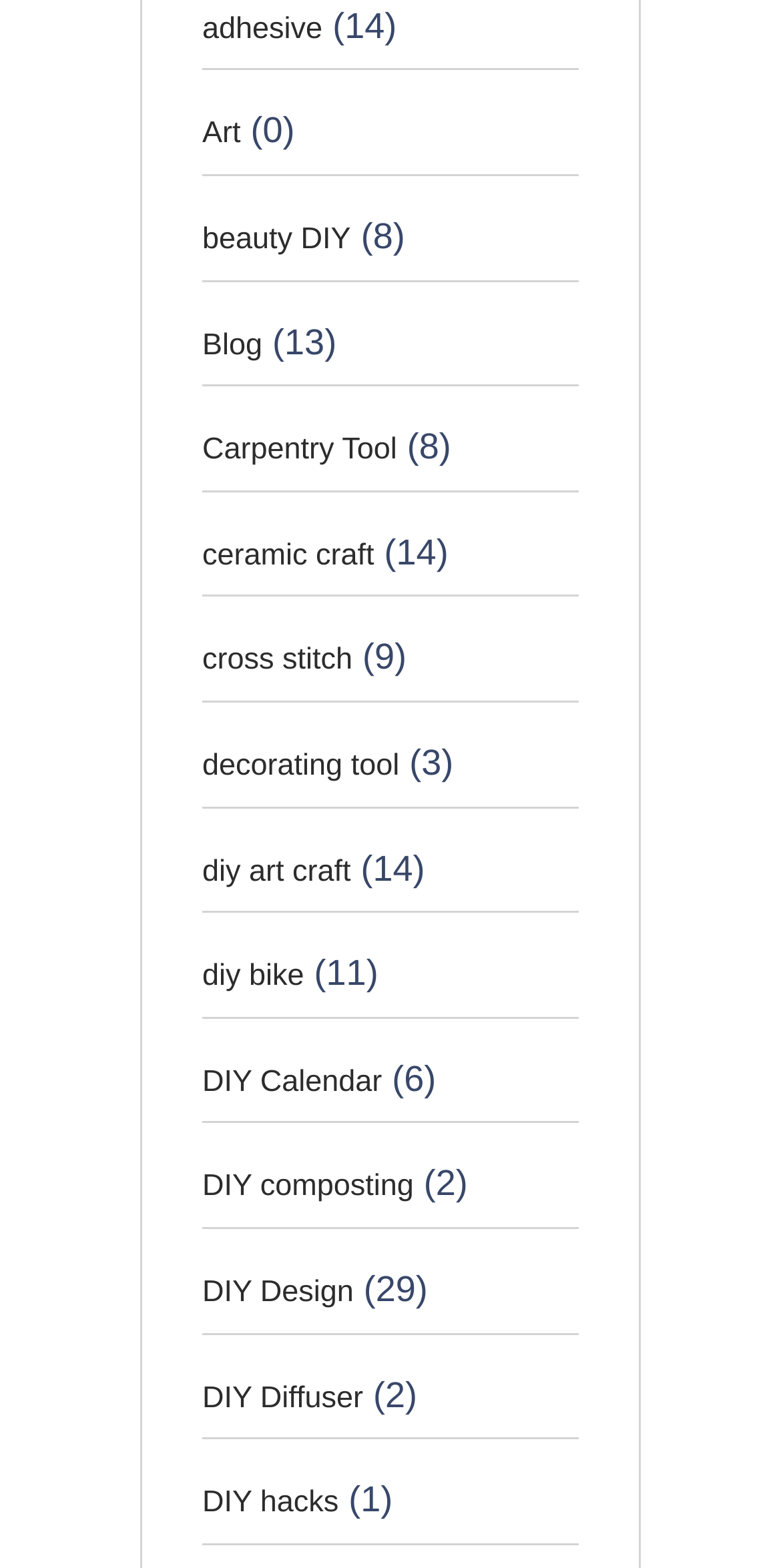Please study the image and answer the question comprehensively:
What type of crafts are listed on this webpage?

Based on the links and static text elements on the webpage, it appears to be a list of various DIY crafts, including art, beauty, carpentry, ceramic craft, cross stitch, decorating tool, and many others.